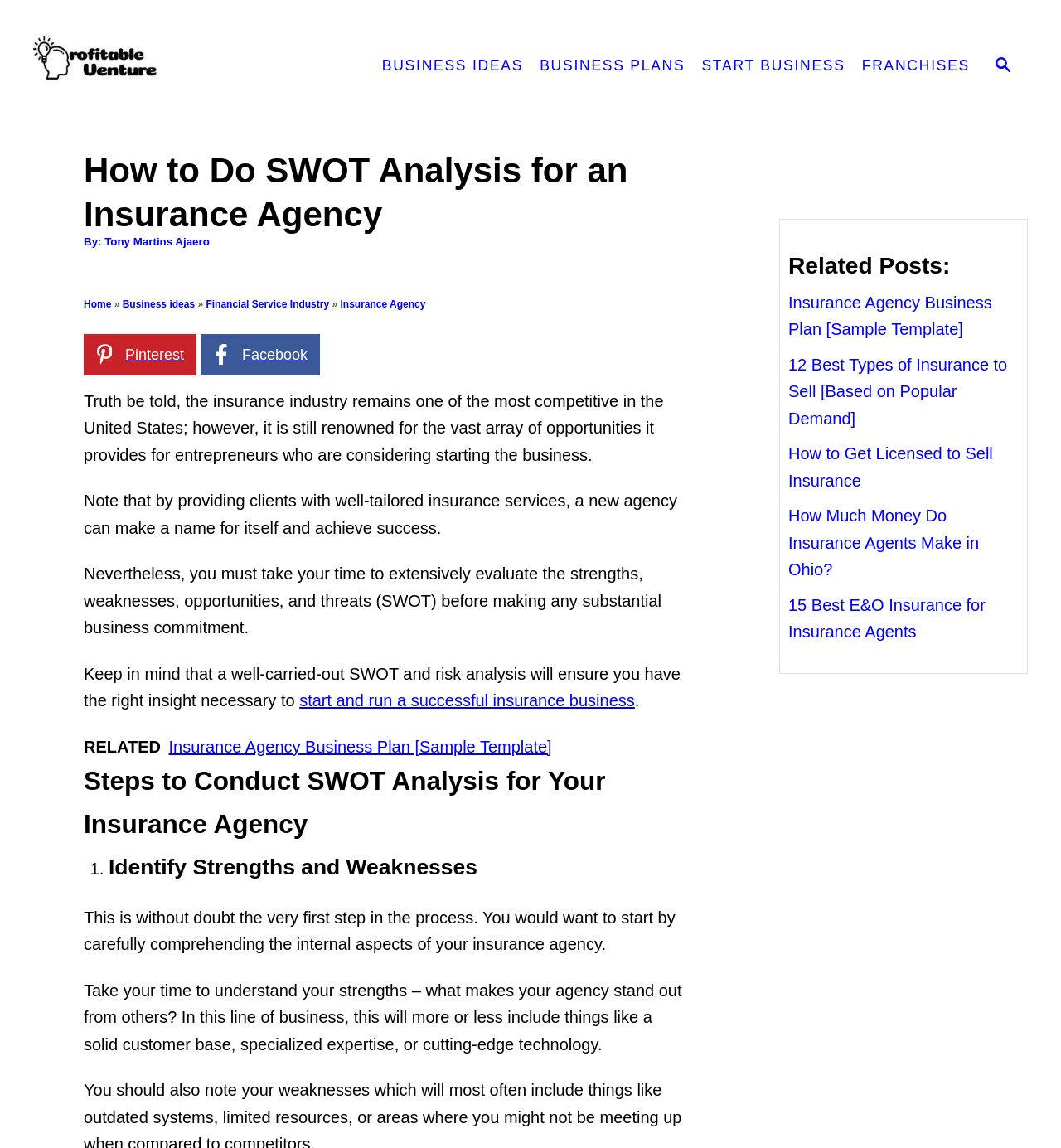What is the purpose of conducting a SWOT analysis?
From the image, respond using a single word or phrase.

To start and run a successful insurance business